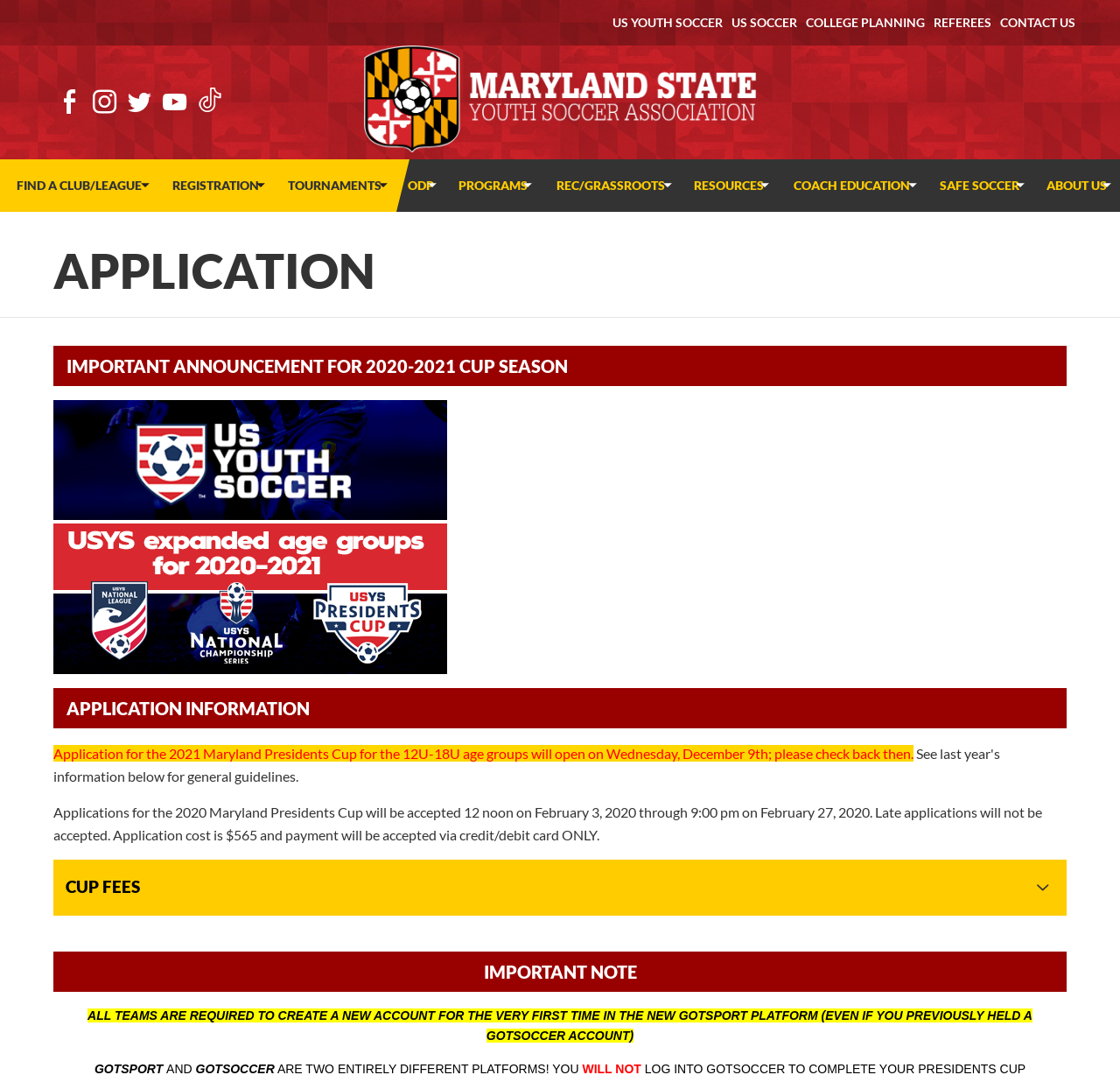Provide the bounding box coordinates of the UI element this sentence describes: "TOPSoccer Program Directory".

[0.626, 0.293, 0.74, 0.335]